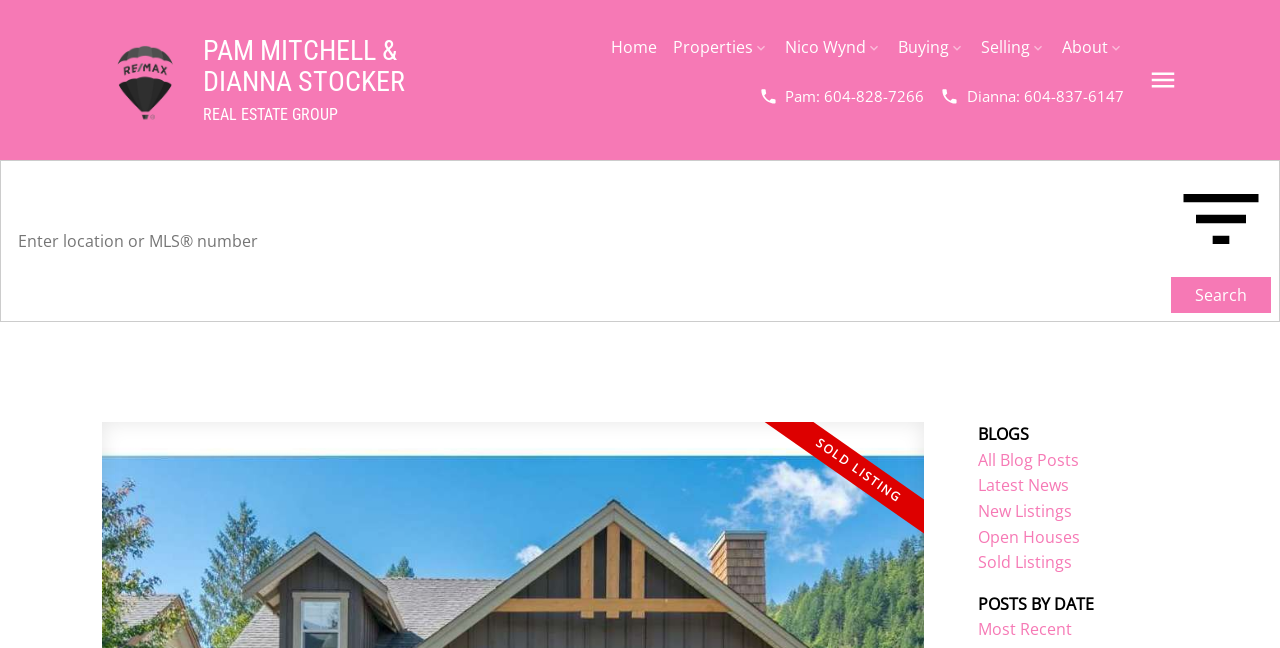Using a single word or phrase, answer the following question: 
What is the purpose of the textbox?

Enter location or MLS number